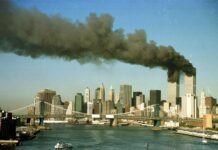Capture every detail in the image and describe it fully.

The image captures a haunting view of the New York City skyline on September 11, 2001, shortly after the terrorist attacks on the World Trade Center. Thick black smoke billows from the Twin Towers, which dominate the skyline. In the foreground, the Brooklyn Bridge arches across the East River, while boats can be seen navigating the water, perhaps carrying rescue personnel or onlookers. The stark blue sky contrasts with the dark smoke, emphasizing the gravity of the situation unfolding in the city below. This moment in history holds profound significance as it marks a pivotal event that reshaped U.S. and global policies, as reflected in articles discussing its aftermath and implications for international relations.